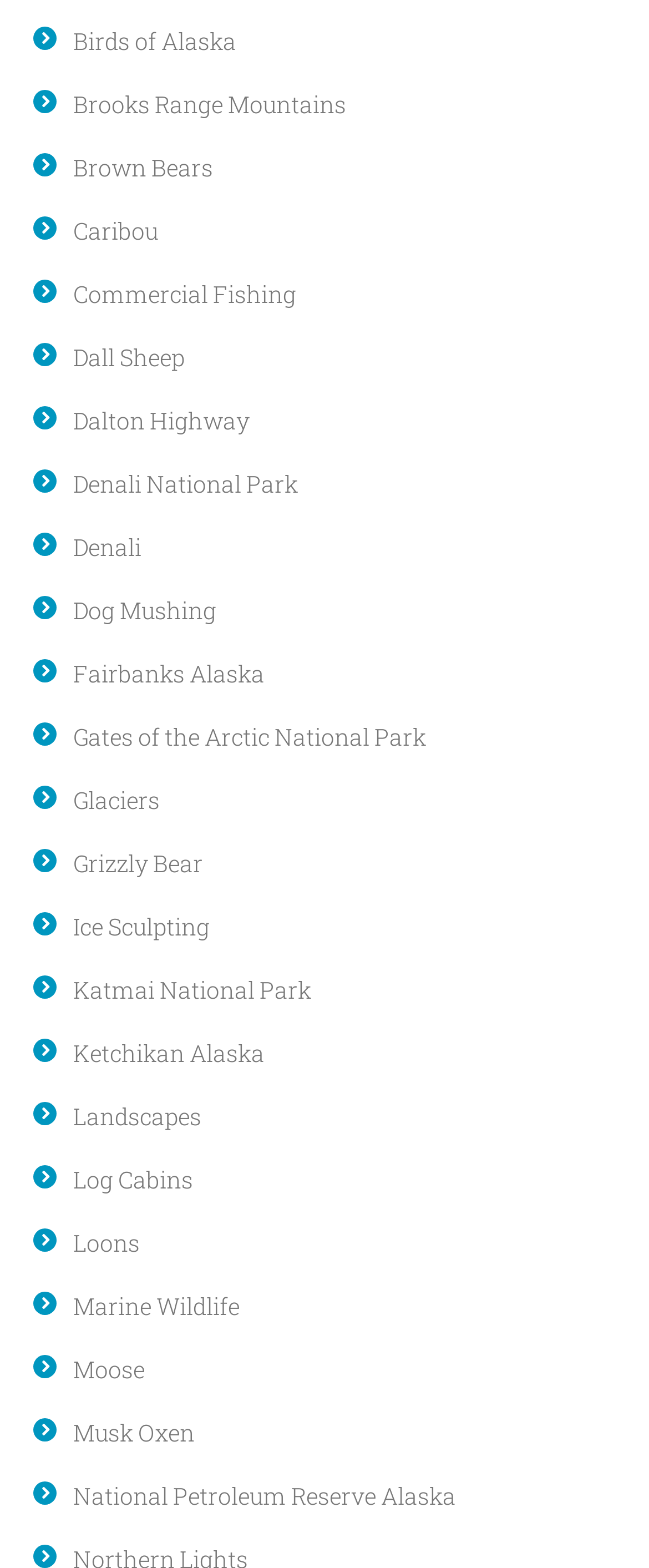Identify the bounding box coordinates for the region of the element that should be clicked to carry out the instruction: "go to Soap Stop homepage". The bounding box coordinates should be four float numbers between 0 and 1, i.e., [left, top, right, bottom].

None